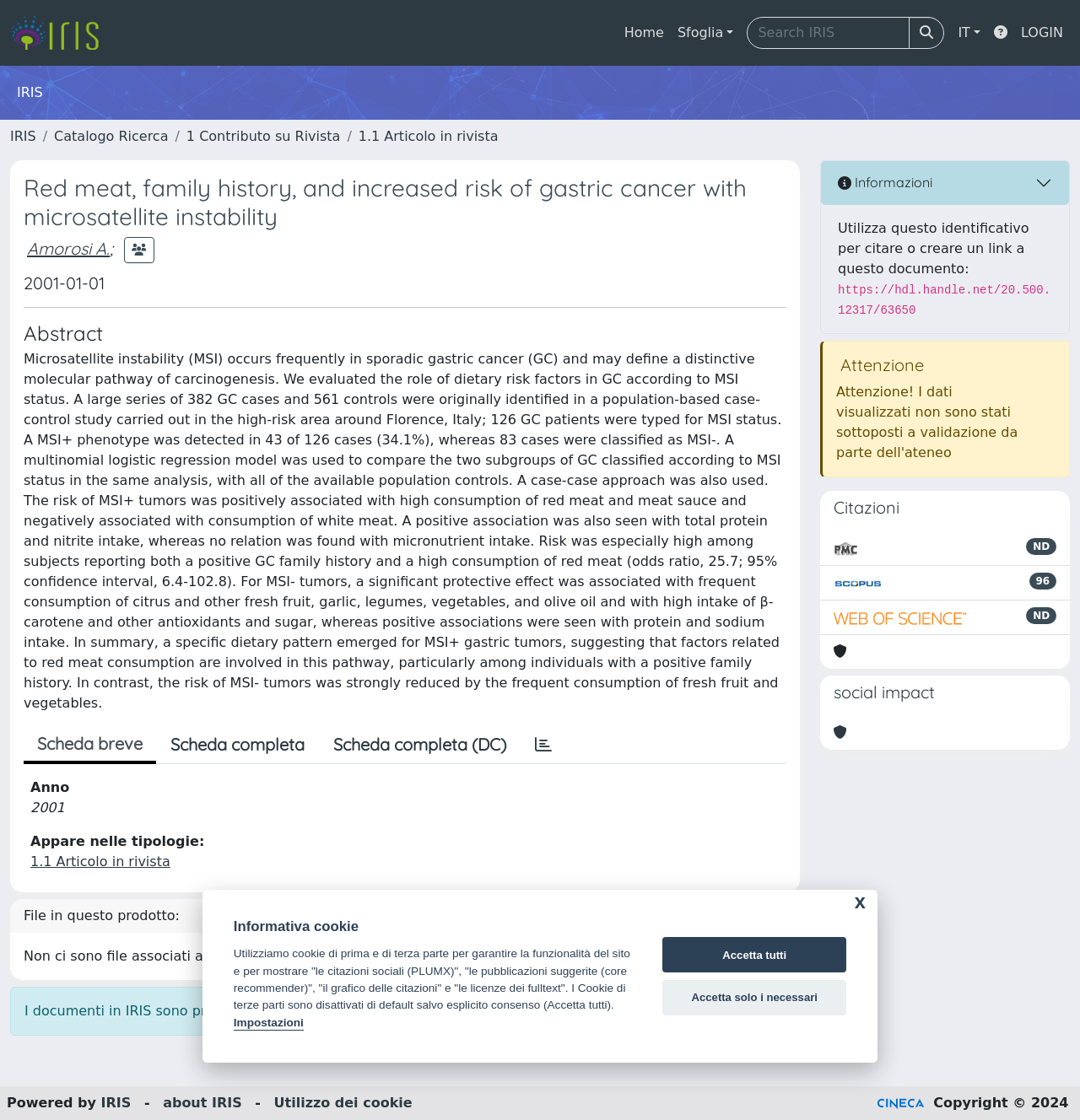Indicate the bounding box coordinates of the element that needs to be clicked to satisfy the following instruction: "search IRIS". The coordinates should be four float numbers between 0 and 1, i.e., [left, top, right, bottom].

[0.685, 0.009, 0.881, 0.05]